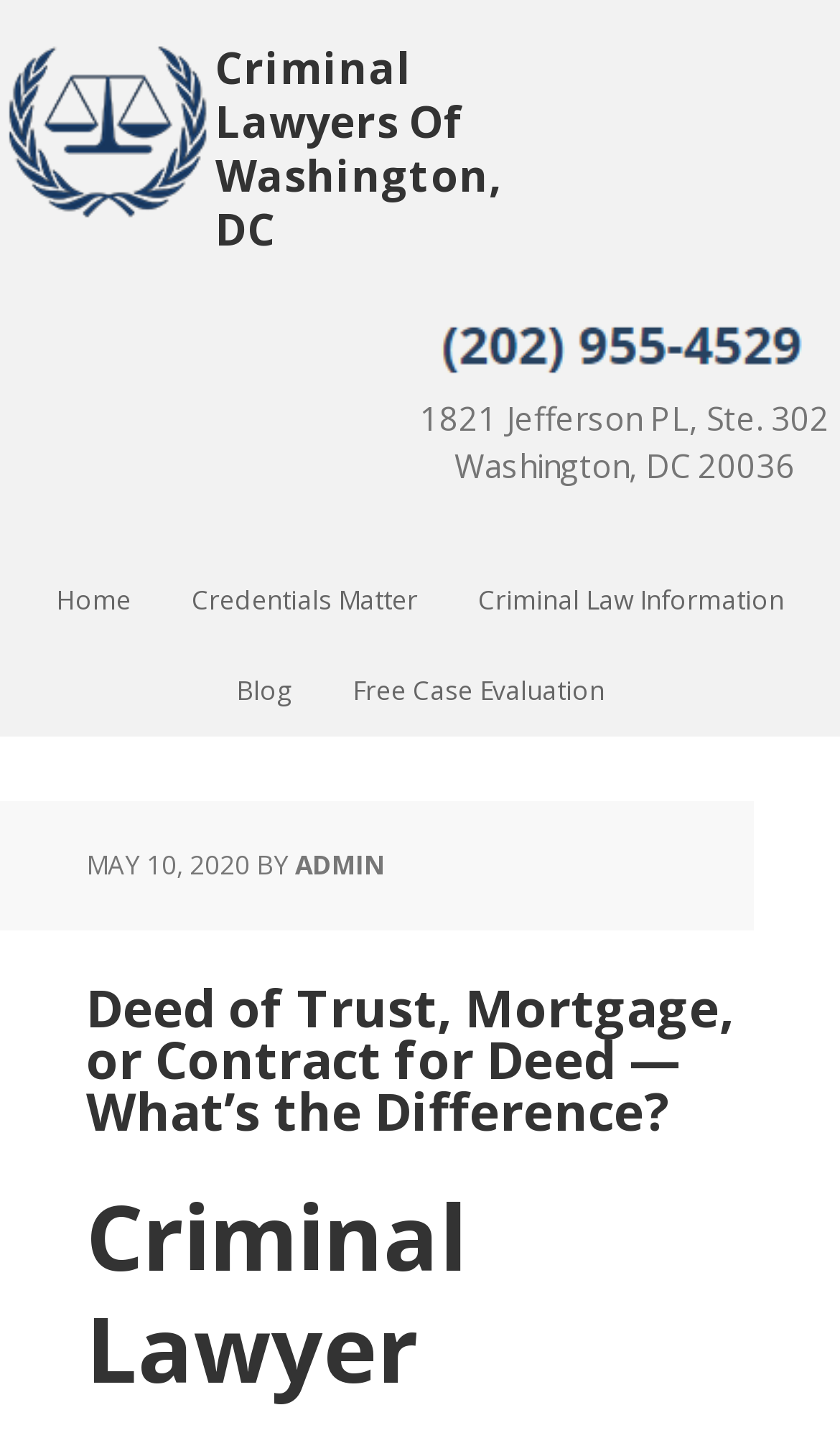Provide a brief response using a word or short phrase to this question:
Who is the author of the latest article?

ADMIN